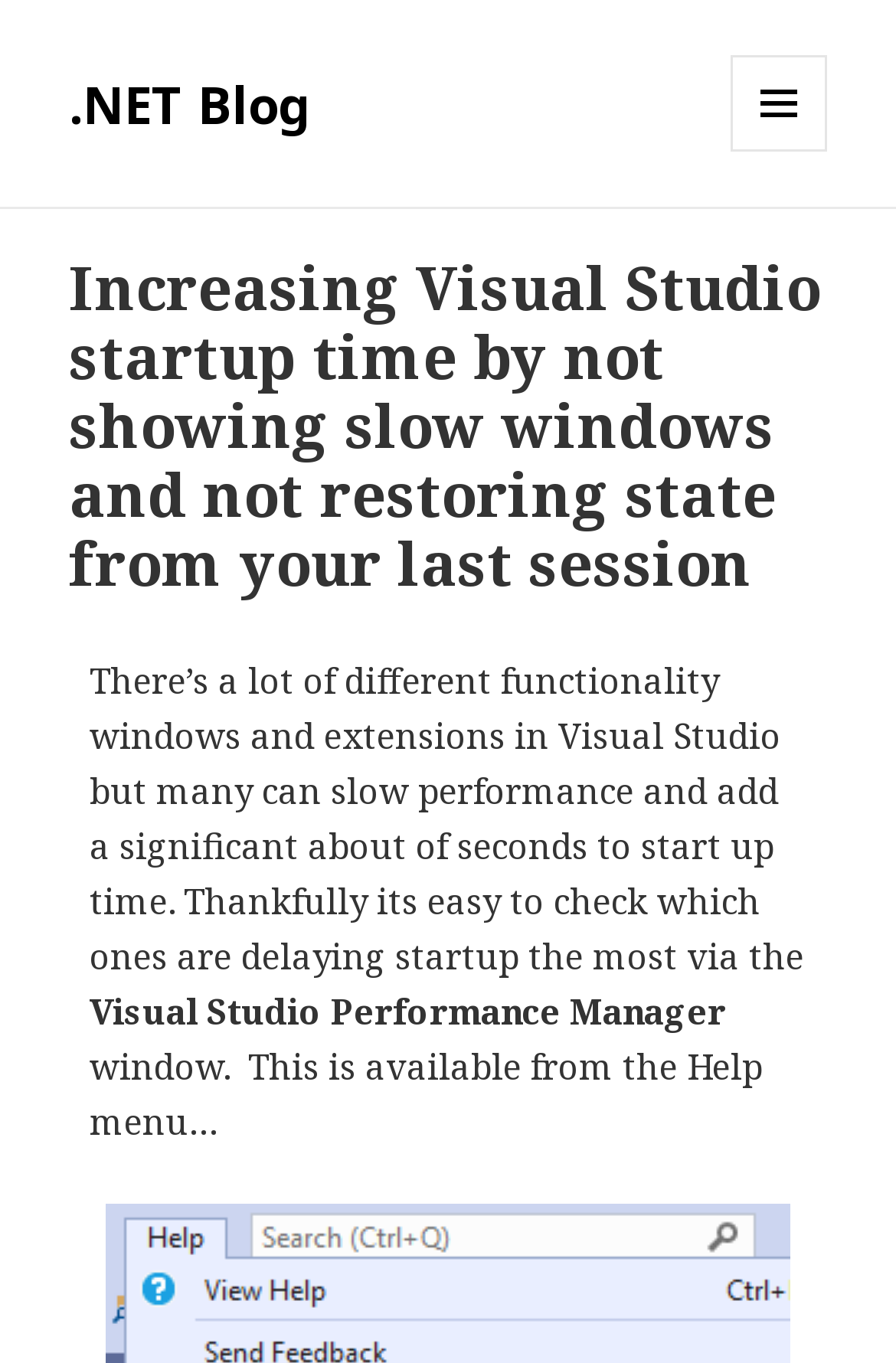Identify and generate the primary title of the webpage.

Increasing Visual Studio startup time by not showing slow windows and not restoring state from your last session